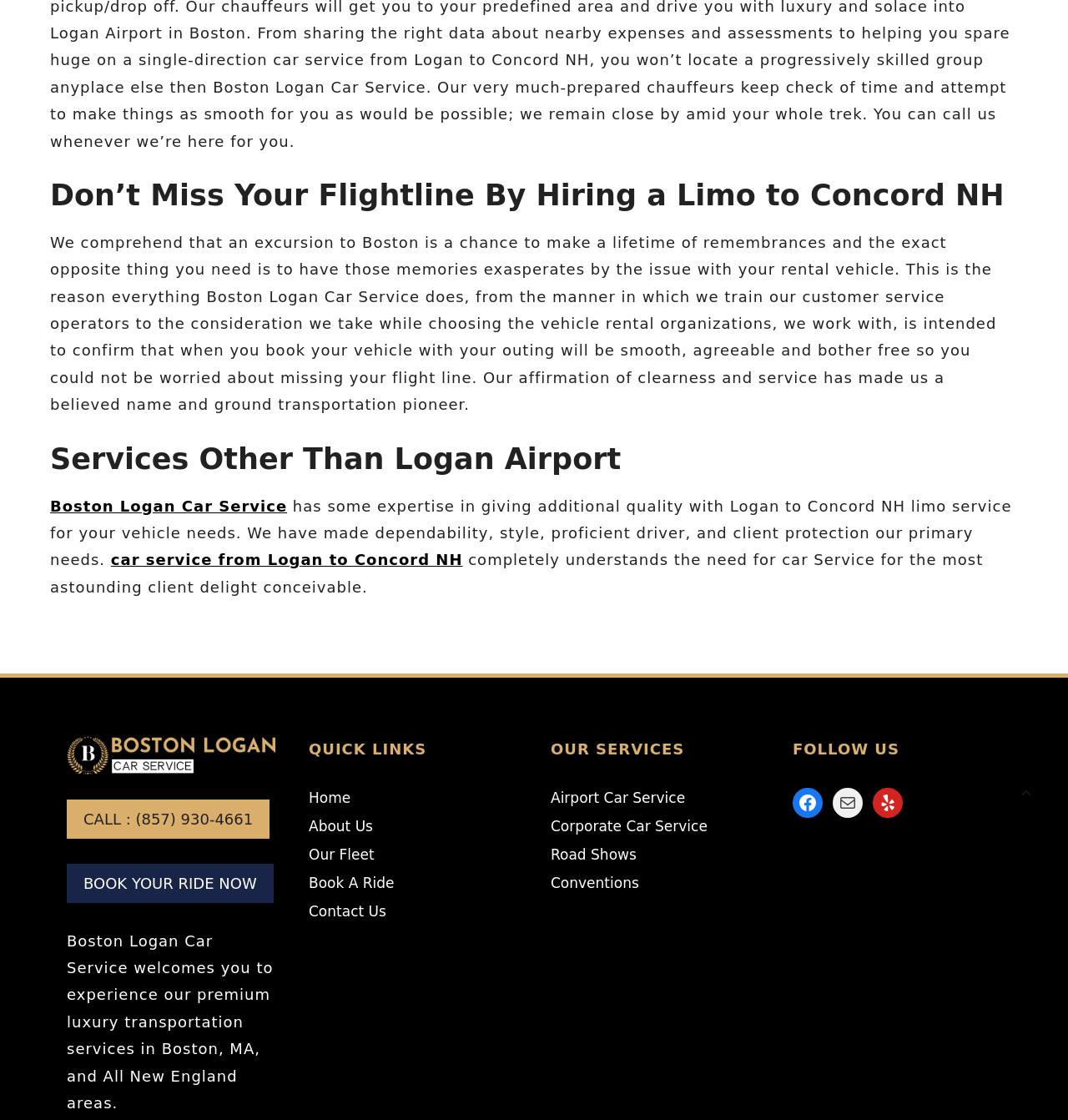What is the company's name?
From the screenshot, supply a one-word or short-phrase answer.

Boston Logan Car Service